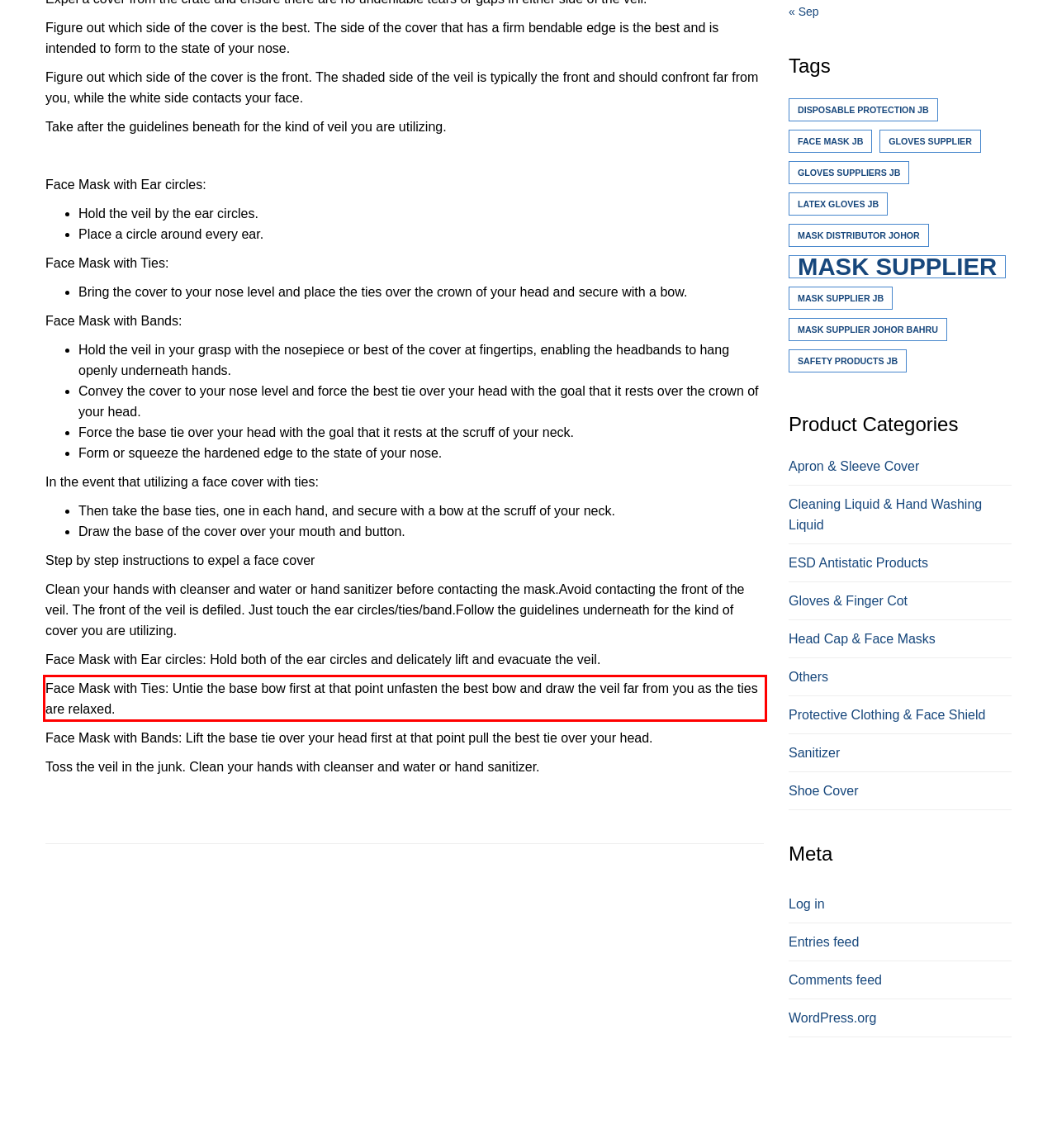In the screenshot of the webpage, find the red bounding box and perform OCR to obtain the text content restricted within this red bounding box.

Face Mask with Ties: Untie the base bow first at that point unfasten the best bow and draw the veil far from you as the ties are relaxed.